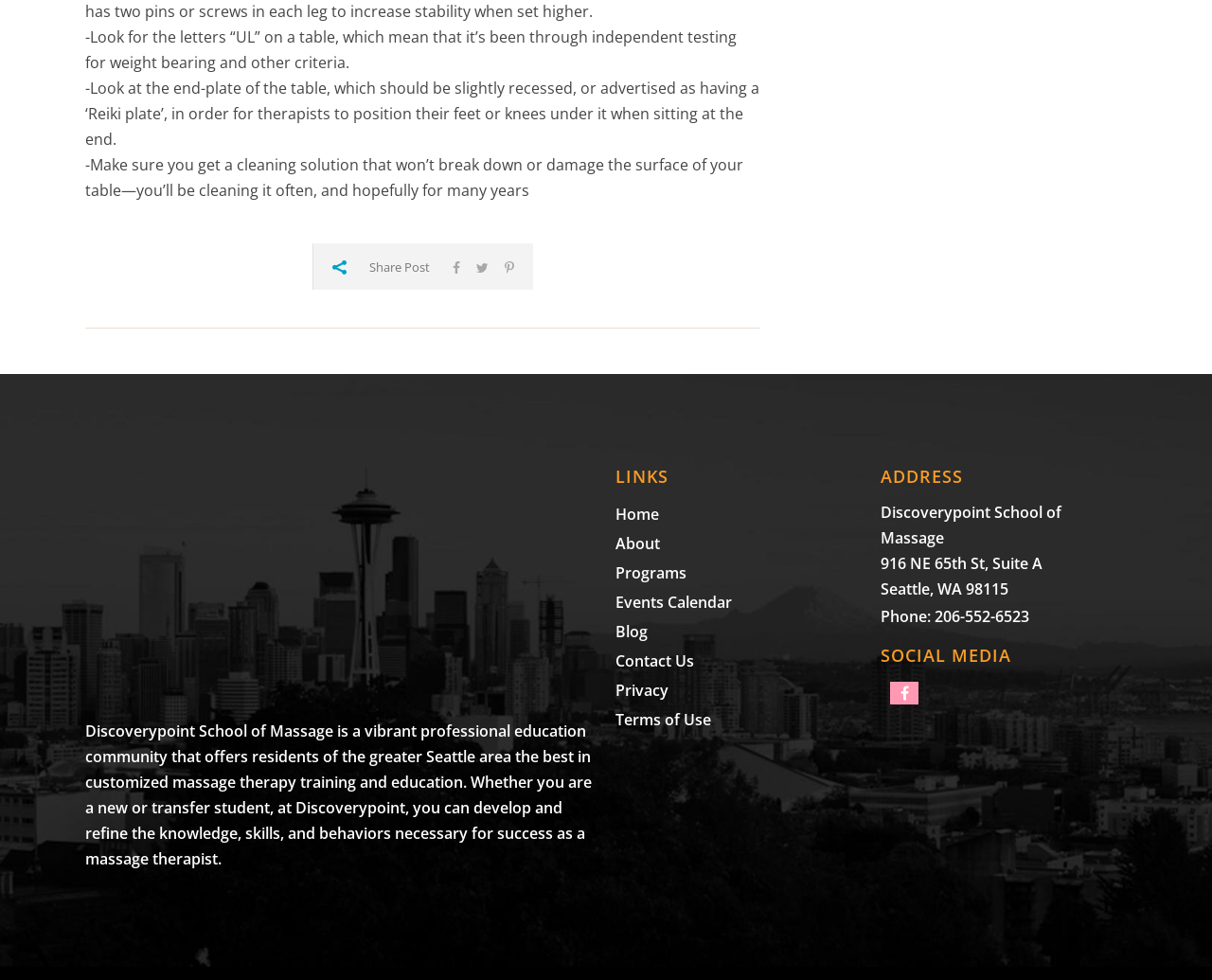Identify the bounding box coordinates of the region I need to click to complete this instruction: "Explore the 'TV and Radio' category".

None